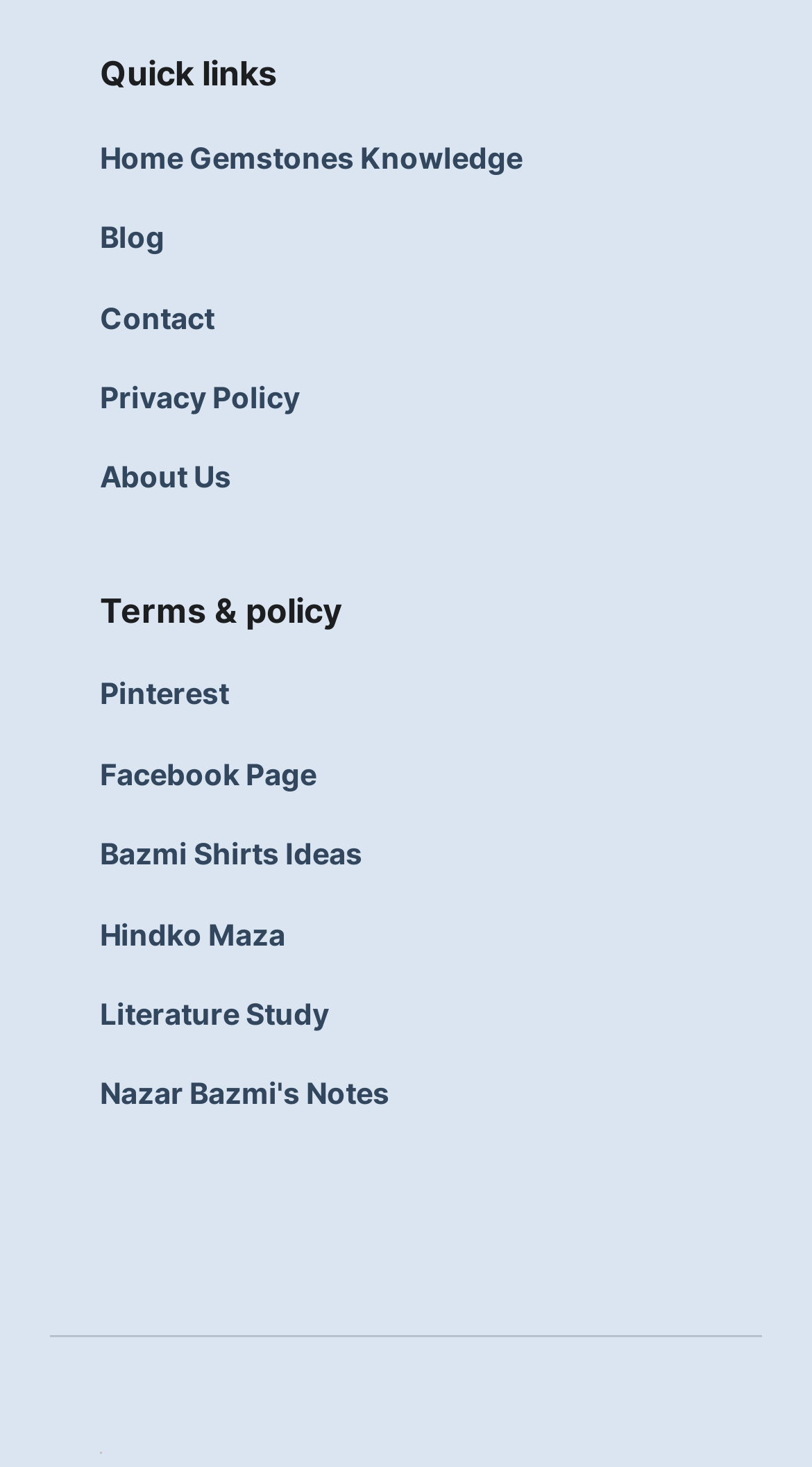Provide the bounding box coordinates in the format (top-left x, top-left y, bottom-right x, bottom-right y). All values are floating point numbers between 0 and 1. Determine the bounding box coordinate of the UI element described as: Blog

[0.123, 0.215, 0.877, 0.247]